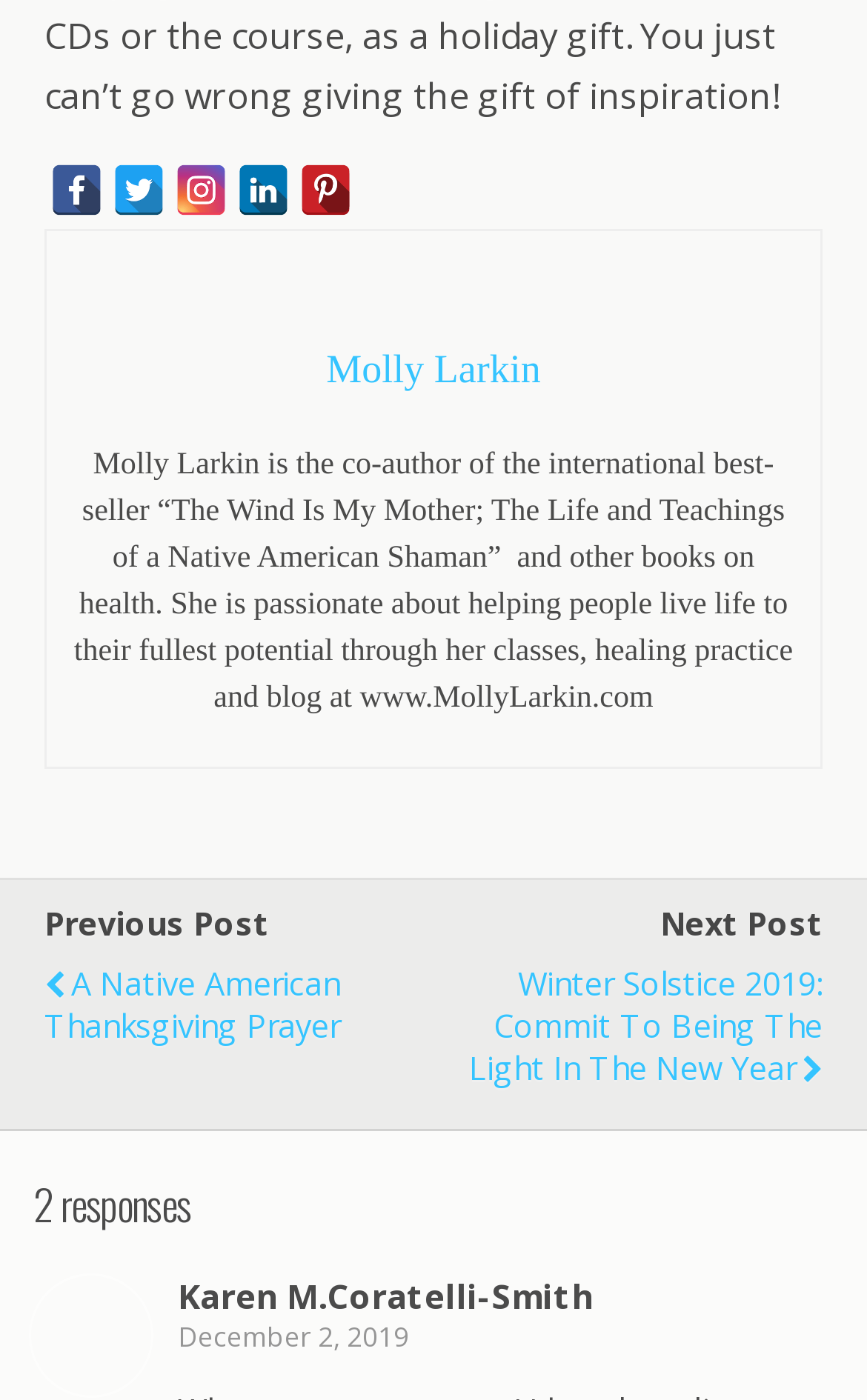Determine the bounding box coordinates of the element's region needed to click to follow the instruction: "learn about the LAWard prize fund". Provide these coordinates as four float numbers between 0 and 1, formatted as [left, top, right, bottom].

None